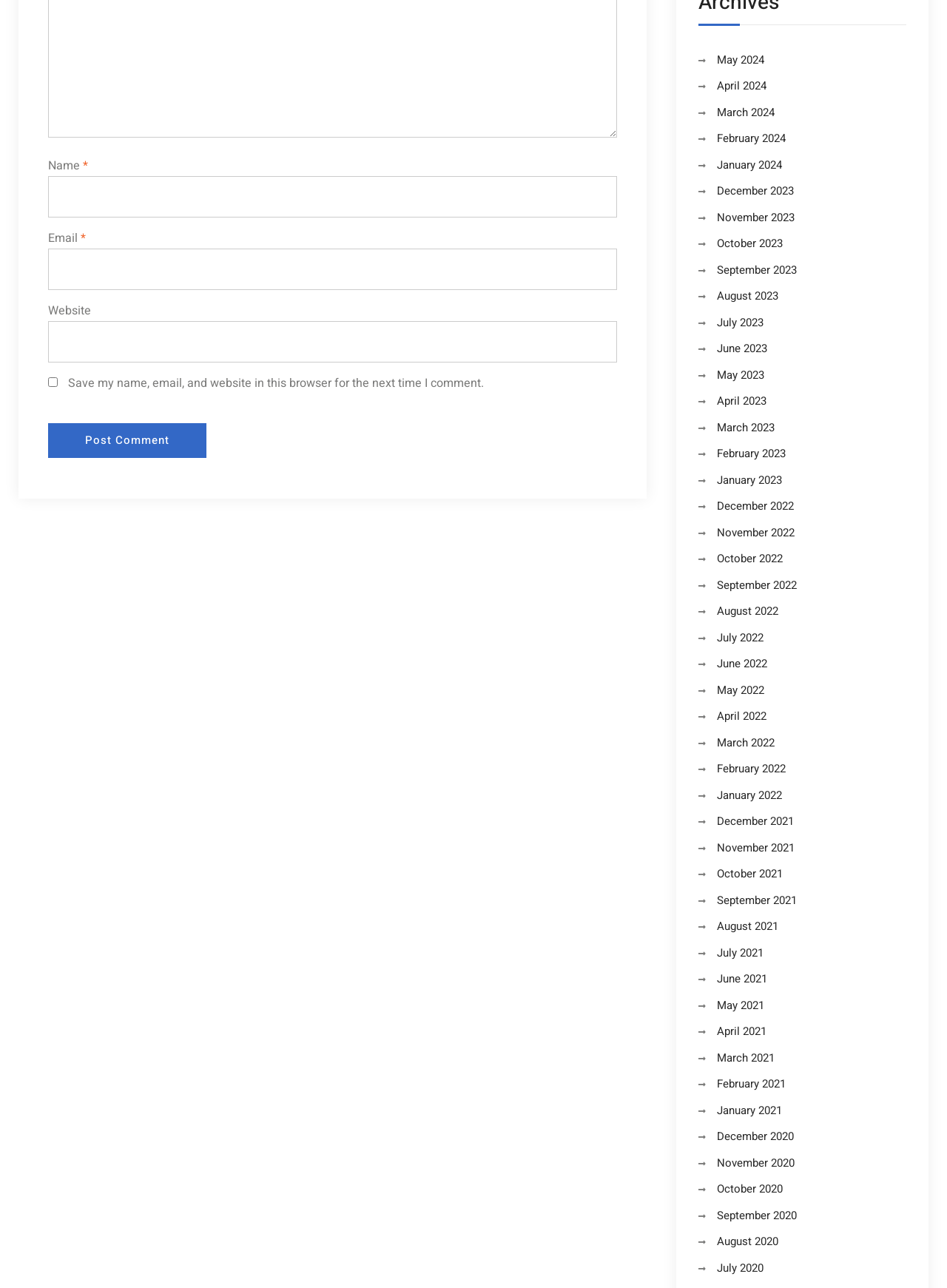With reference to the screenshot, provide a detailed response to the question below:
What is the text of the button?

The button on the webpage has the text 'Post Comment', suggesting that it is used to submit a comment.